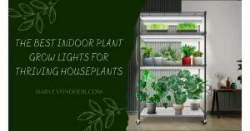Describe every detail you can see in the image.

This image showcases a well-organized indoor plant setup, featuring a multi-tiered shelving unit equipped with grow lights, designed to promote vibrant growth for houseplants. The backdrop is adorned with a deep green color, creating a calming atmosphere conducive to plant care. Prominently displayed is the title, "The Best Indoor Plant Grow Lights for Thriving Houseplants," emphasizing the importance of lighting for indoor plant health. The scene captures a variety of lush green plants, clearly thriving under the artificial lights, which suggests a resourceful approach for indoor gardening enthusiasts. The source of the information, "harvestindoor.com," is also noted, indicating that this setup is part of a broader guide on maximizing indoor plant growth.